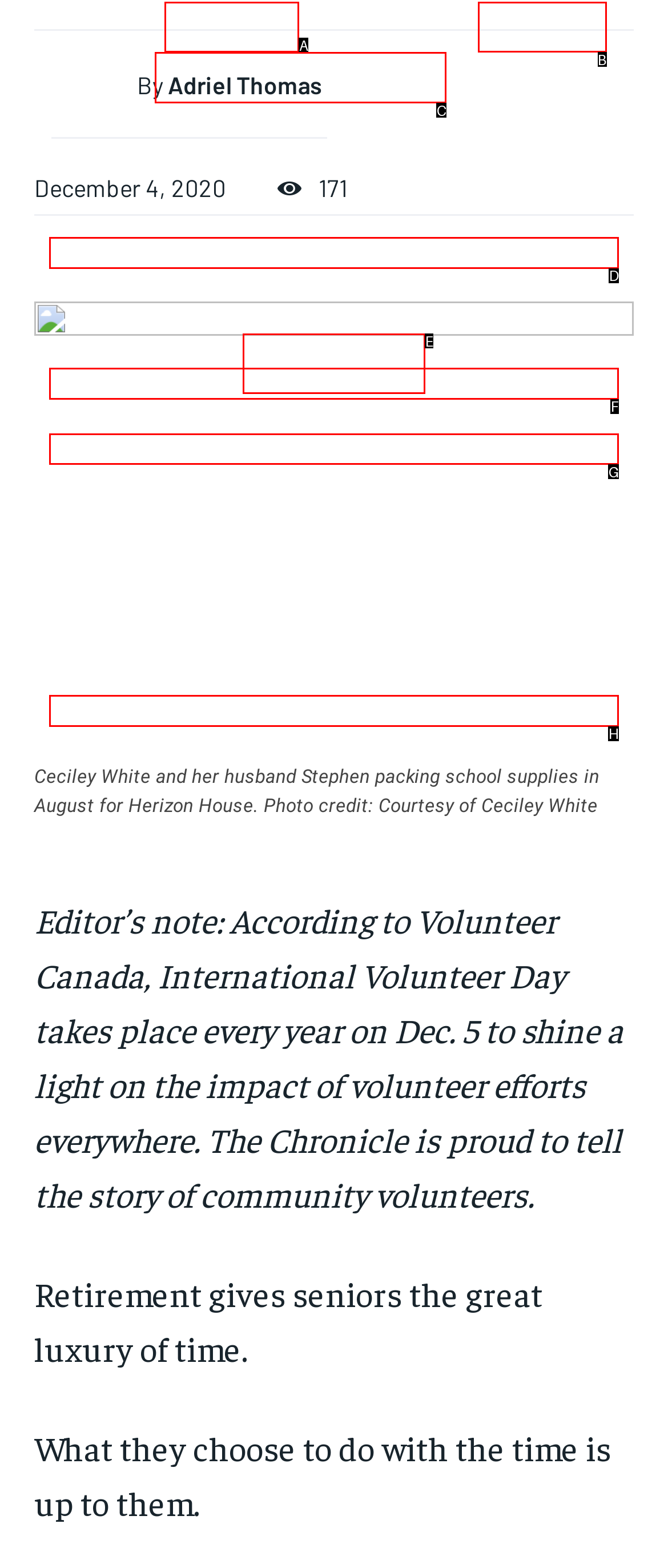Tell me which option best matches the description: Daily Campus Update
Answer with the option's letter from the given choices directly.

H